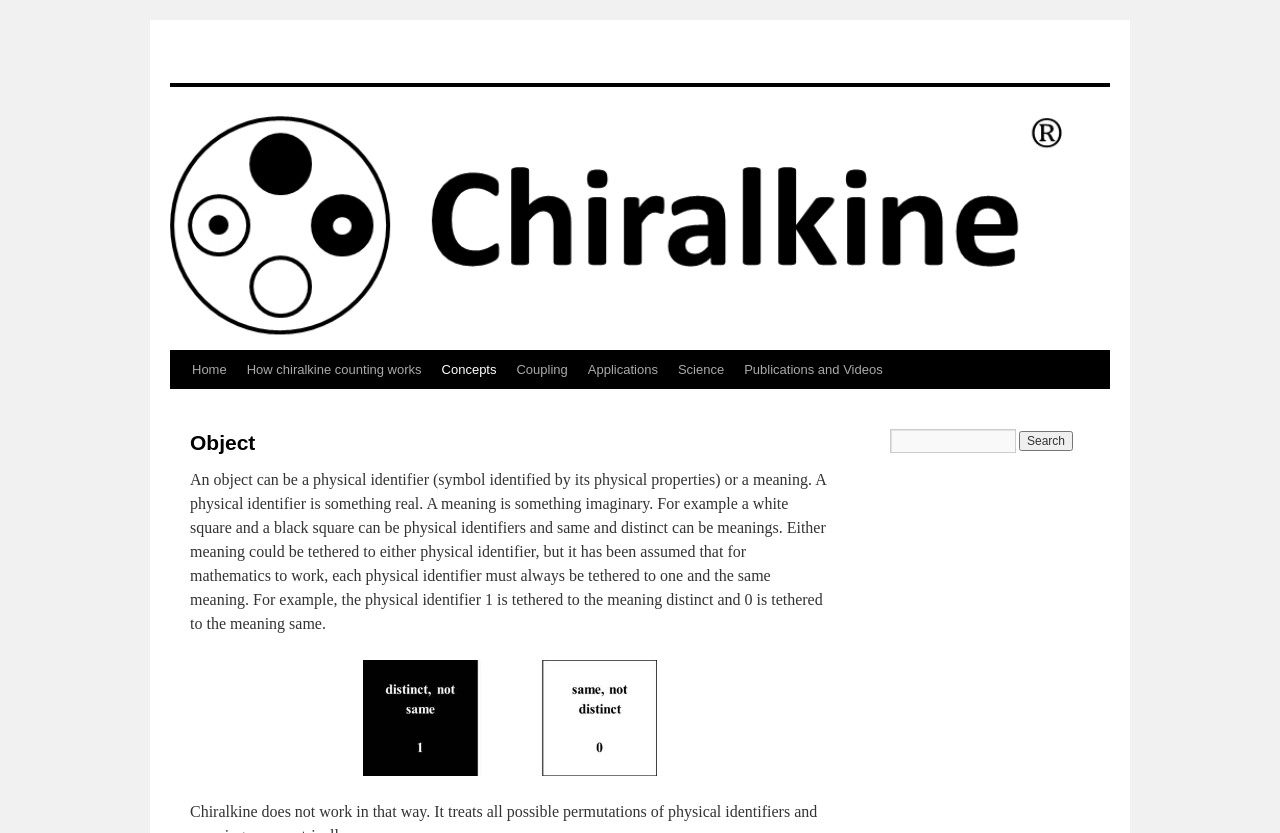Please give a concise answer to this question using a single word or phrase: 
What is the relationship between physical identifiers and meanings?

One-to-one